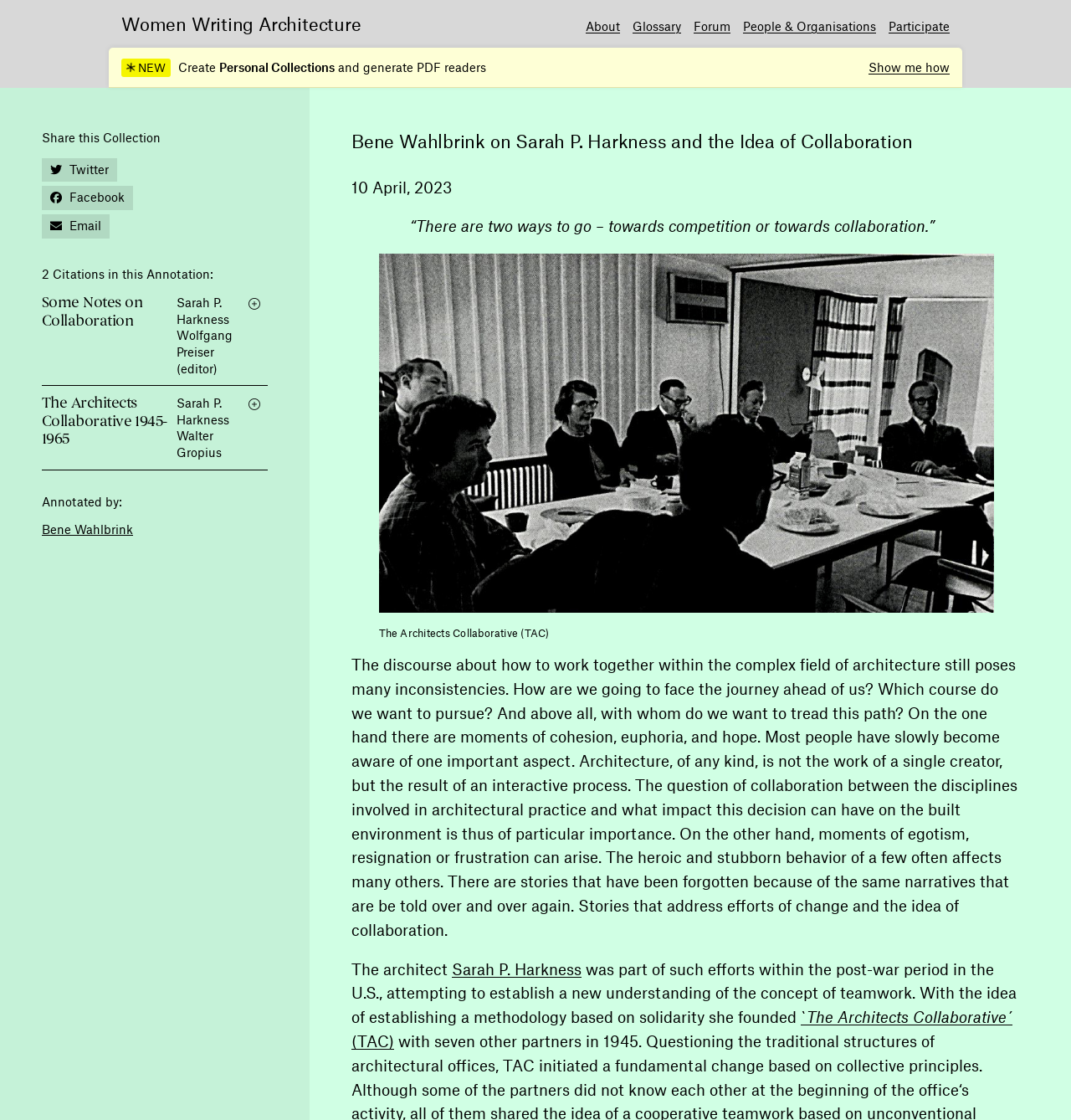Answer the following inquiry with a single word or phrase:
What is the name of the collaborative architecture firm mentioned in the article?

The Architects Collaborative